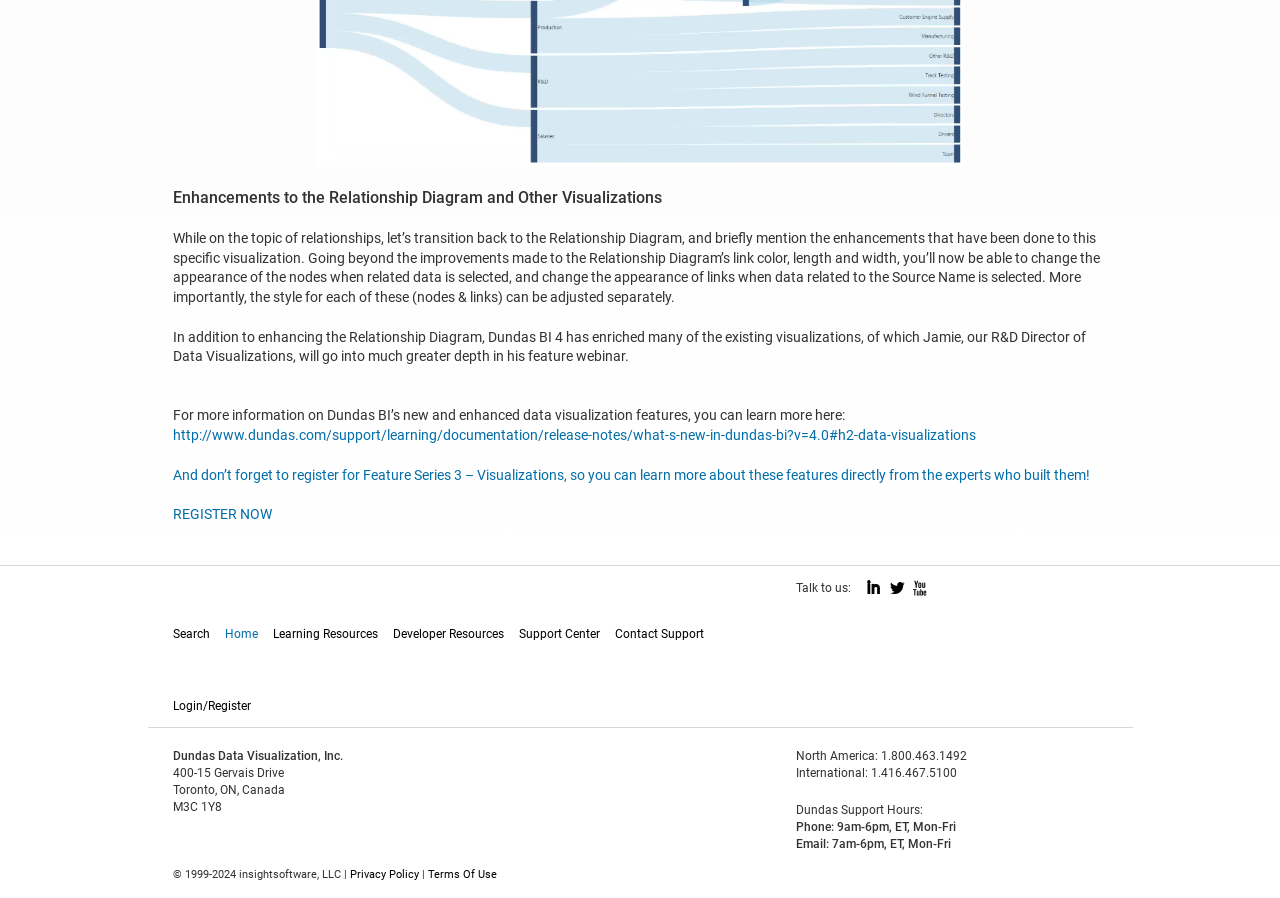Locate the bounding box coordinates of the region to be clicked to comply with the following instruction: "Contact Support". The coordinates must be four float numbers between 0 and 1, in the form [left, top, right, bottom].

[0.48, 0.691, 0.55, 0.721]